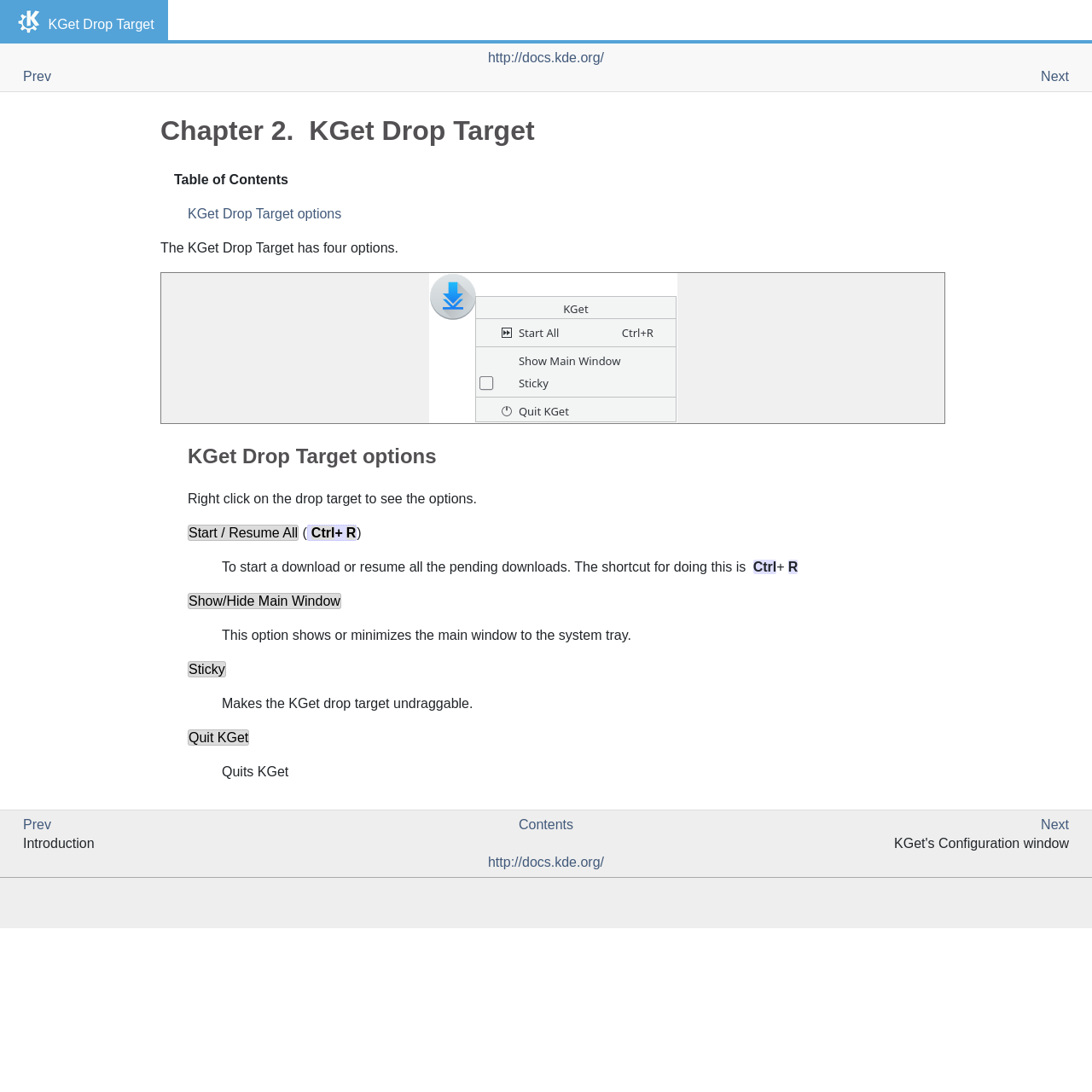Could you identify the text that serves as the heading for this webpage?

Chapter 2.  KGet Drop Target